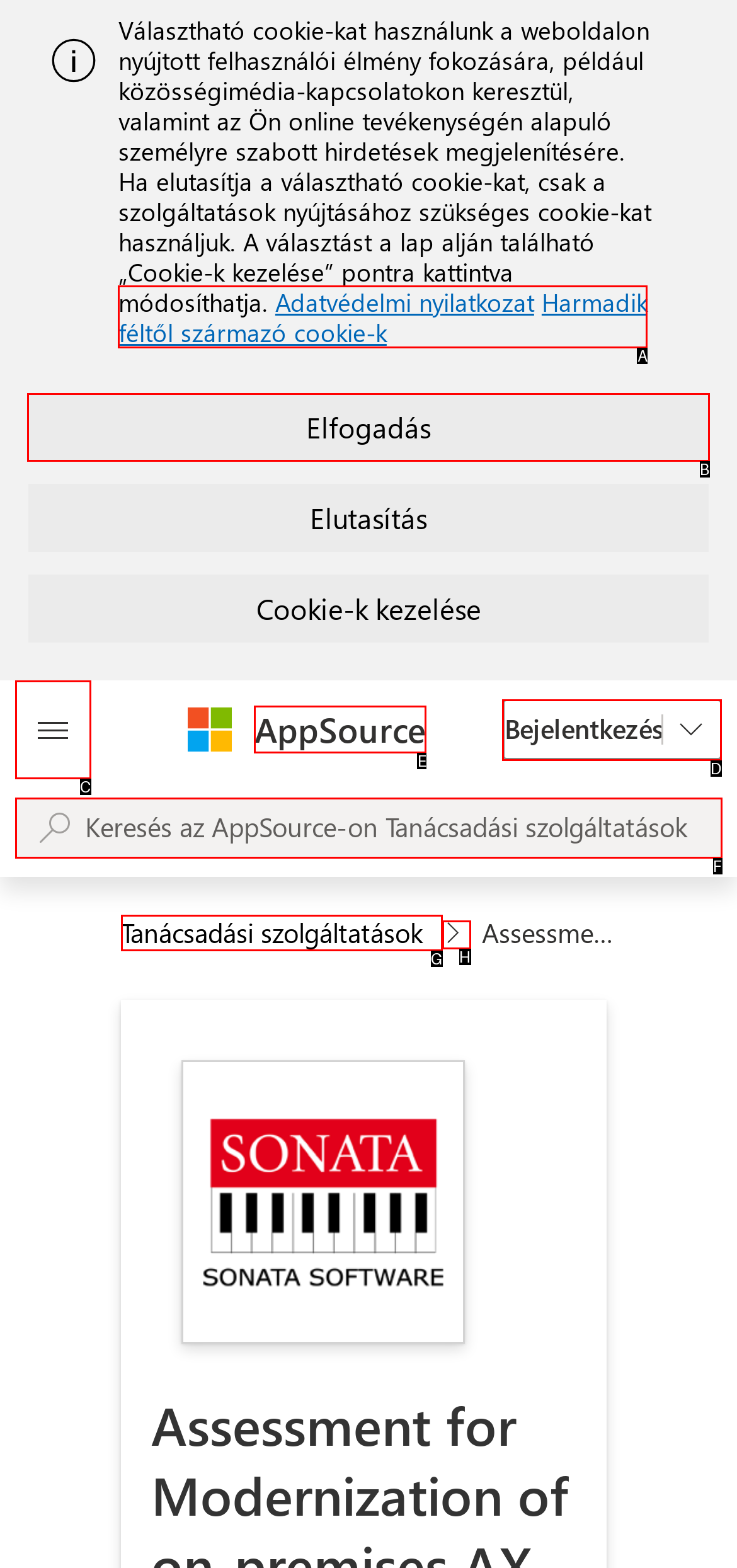Identify the correct HTML element to click to accomplish this task: Log in to the system
Respond with the letter corresponding to the correct choice.

D